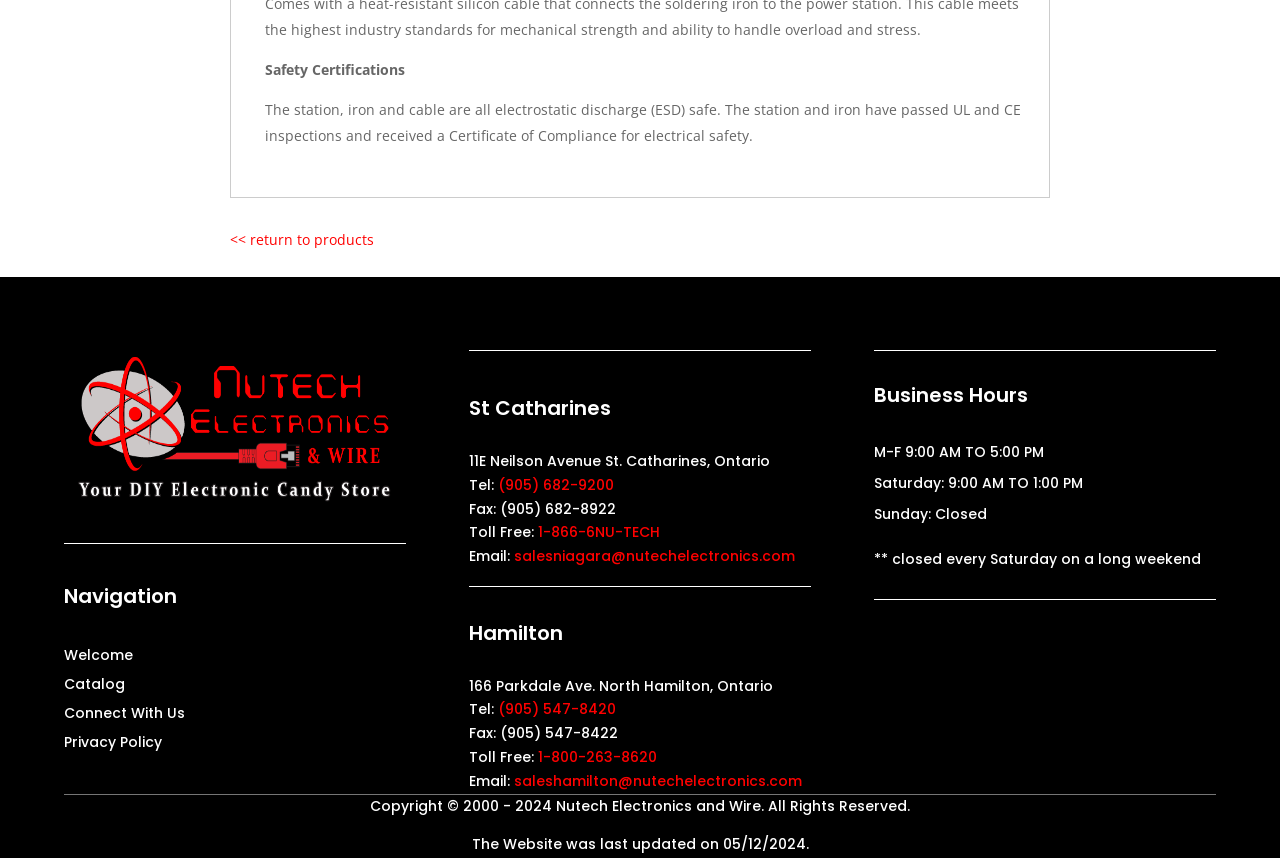Determine the bounding box coordinates for the element that should be clicked to follow this instruction: "visit the welcome page". The coordinates should be given as four float numbers between 0 and 1, in the format [left, top, right, bottom].

[0.05, 0.755, 0.317, 0.781]